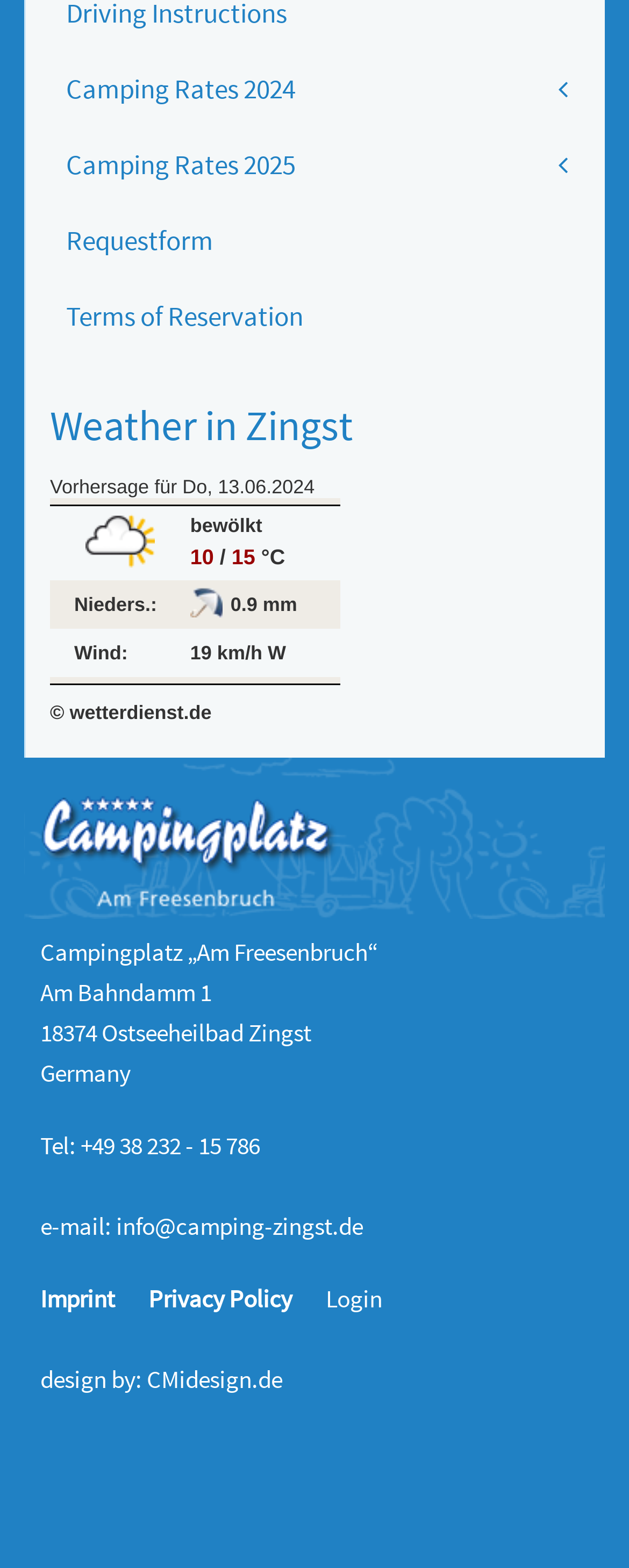Provide the bounding box coordinates of the UI element that matches the description: "Camping Rates 2025".

[0.079, 0.083, 0.923, 0.127]